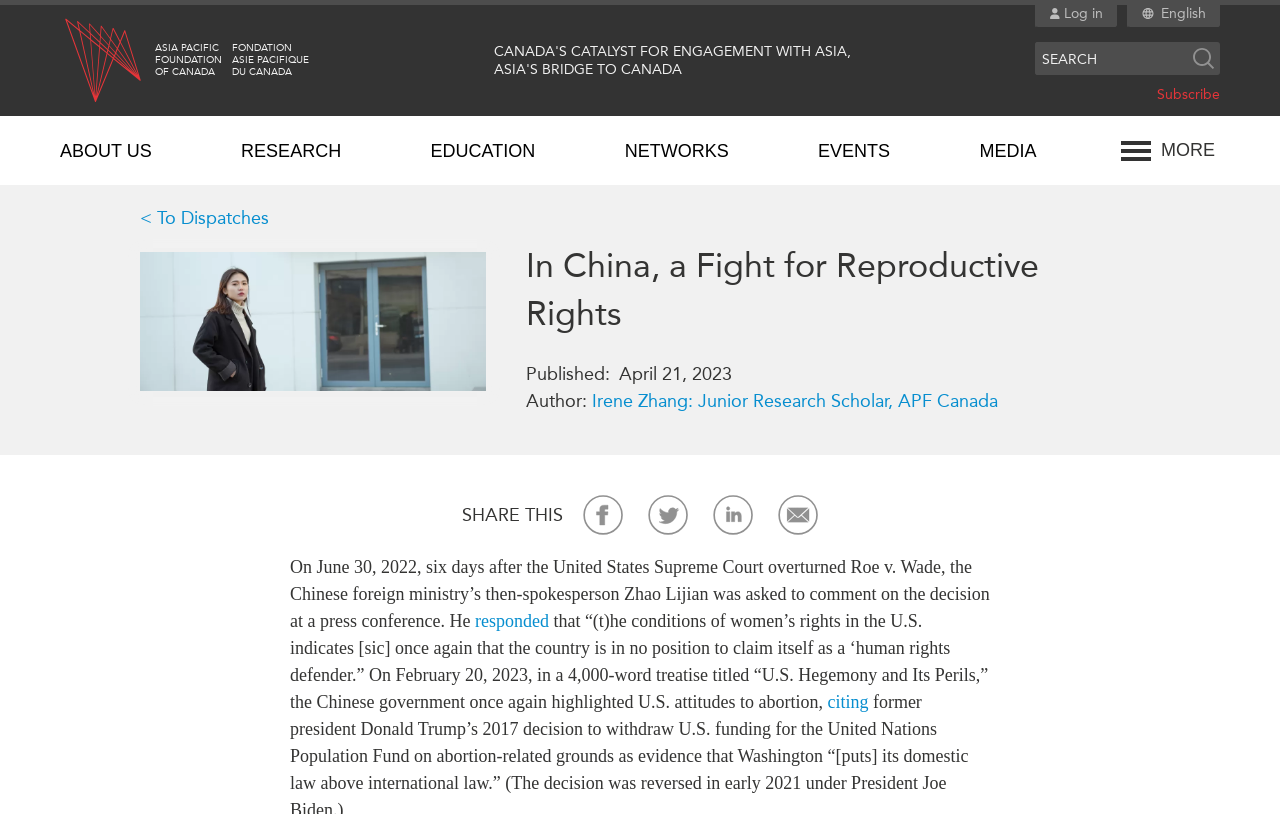How many social media links are there?
Refer to the image and give a detailed response to the question.

There are no social media links on the webpage, as there are no icons or links that indicate the presence of social media platforms.